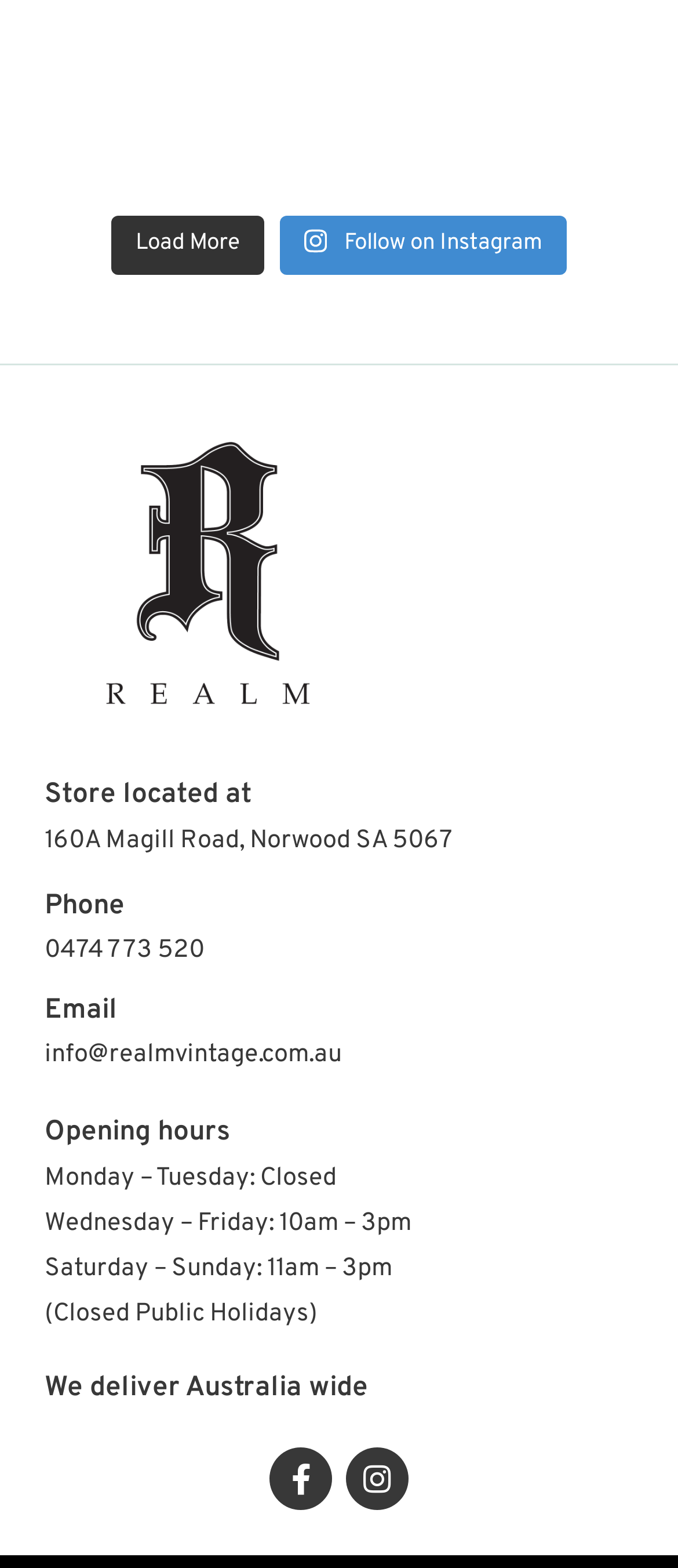Please provide a short answer using a single word or phrase for the question:
What type of furniture is being sold?

Vintage furniture